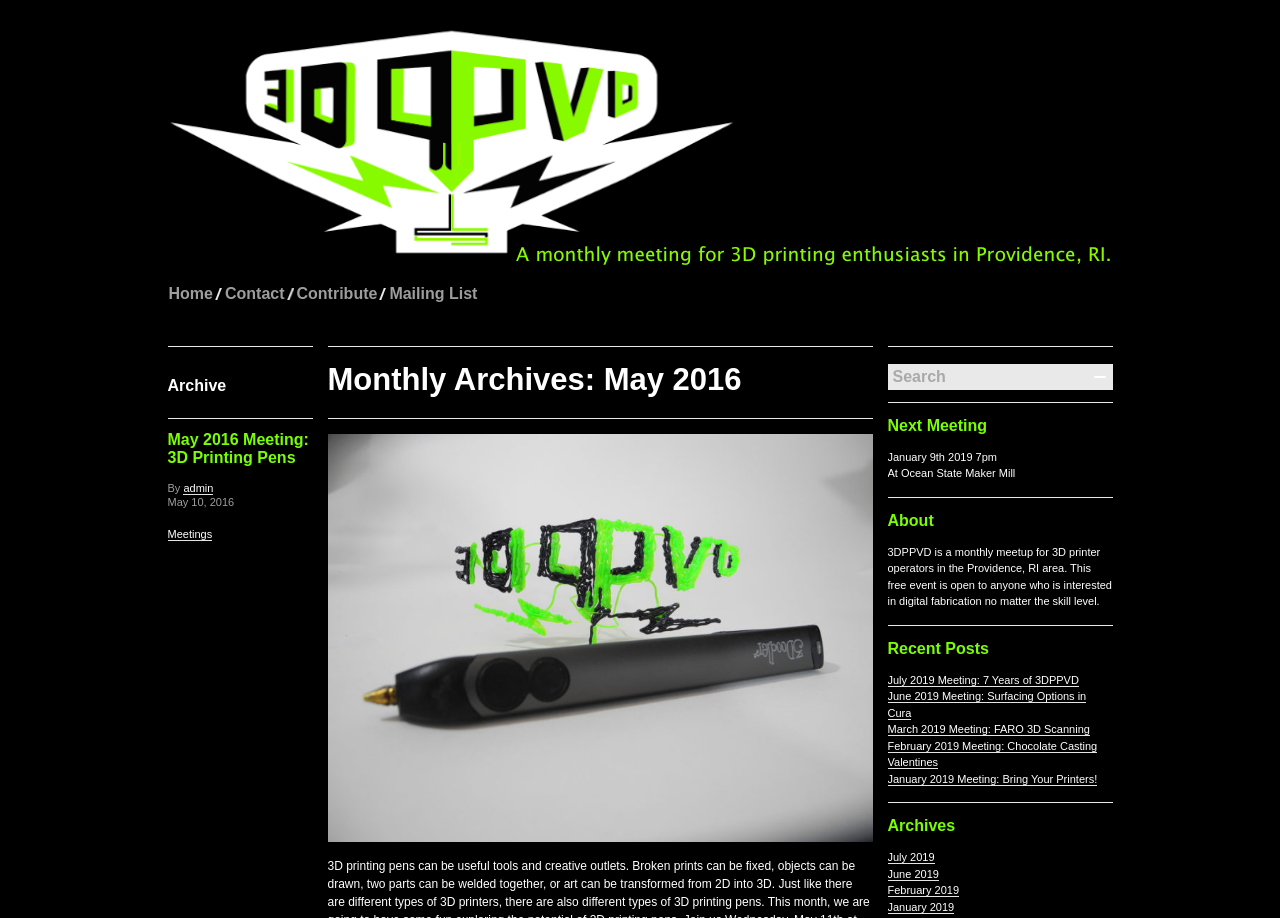Determine the bounding box for the HTML element described here: "July 2019". The coordinates should be given as [left, top, right, bottom] with each number being a float between 0 and 1.

[0.693, 0.927, 0.73, 0.941]